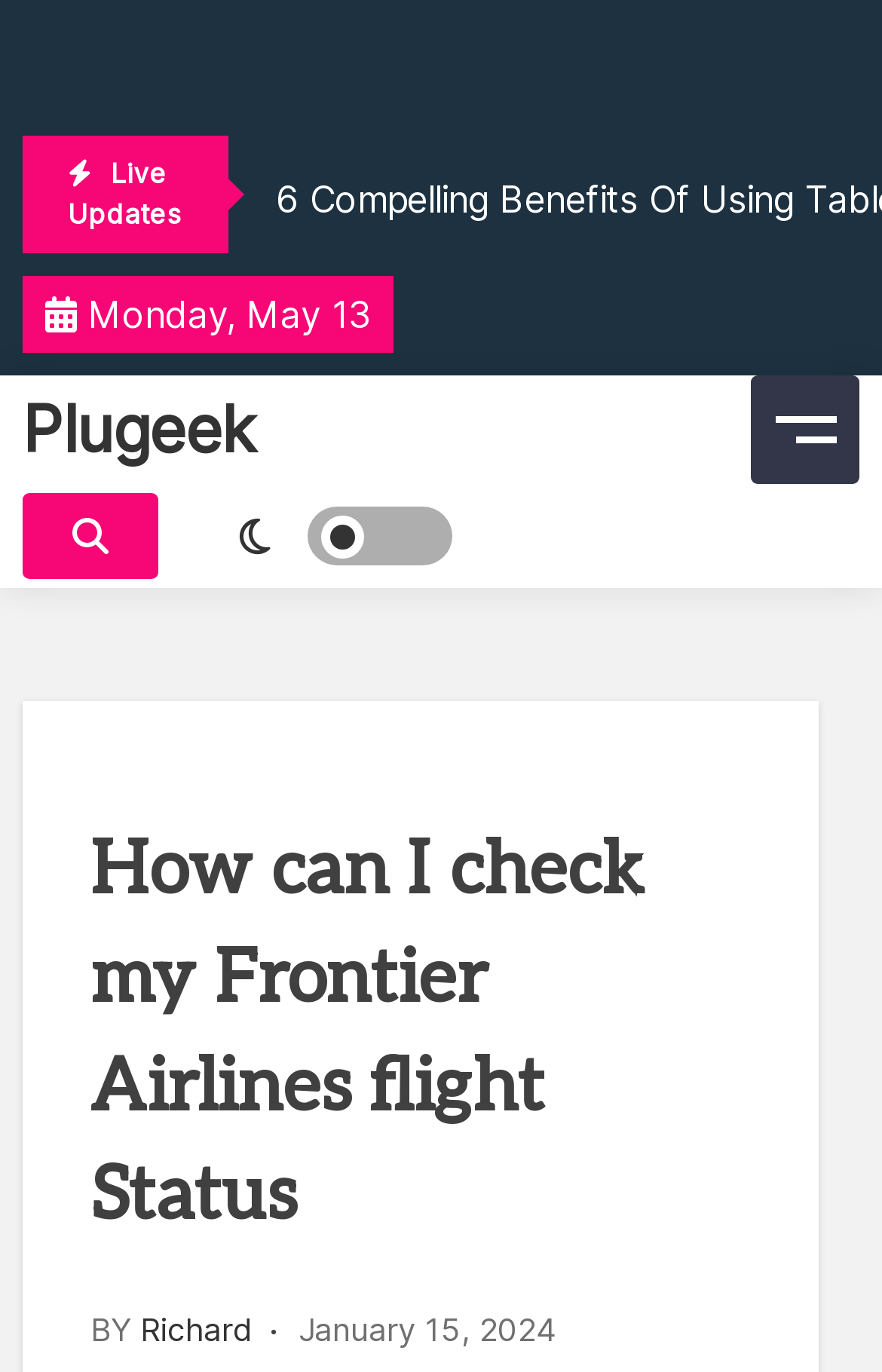Describe all the visual and textual components of the webpage comprehensively.

The webpage appears to be a blog post or article about checking Frontier Airlines flight status. At the top, there is a heading that reads "How can I check my Frontier Airlines flight Status" in a prominent position. Below the heading, there is a static text "Live Updates" and a date "Monday, May 13" positioned closely together. 

On the top-right corner, there is a link to "Plugeek", which seems to be the website's name or a related link. Next to it, there is a button with no text, and another button with a search icon. 

Further down, there is a button labeled "light", which might be a theme or mode toggle. Below this button, there is a section with the article's metadata, including the author "Richard" and the publication date "January 15, 2024".